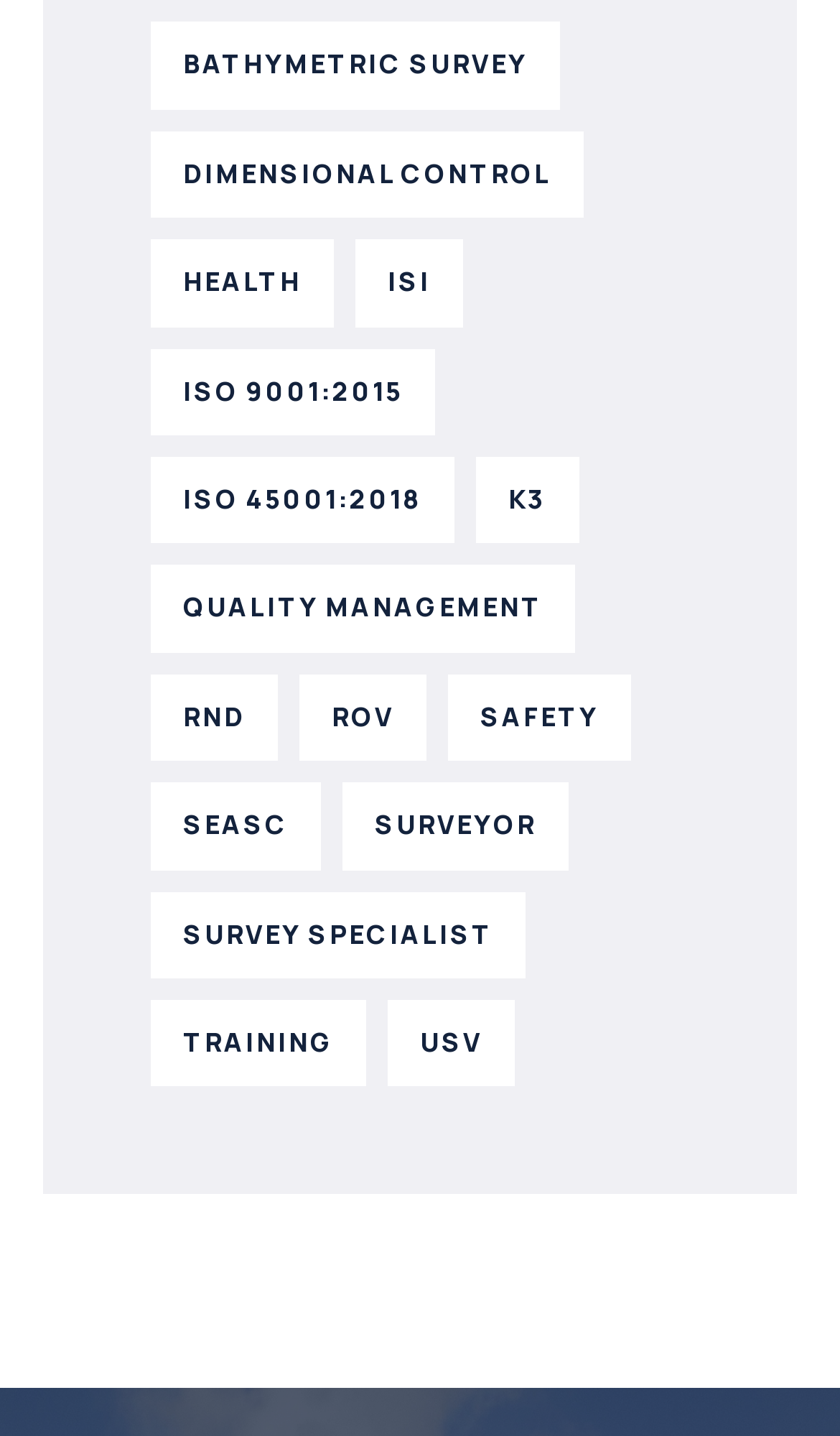Use a single word or phrase to answer the question:
How many categories are listed on the webpage?

11